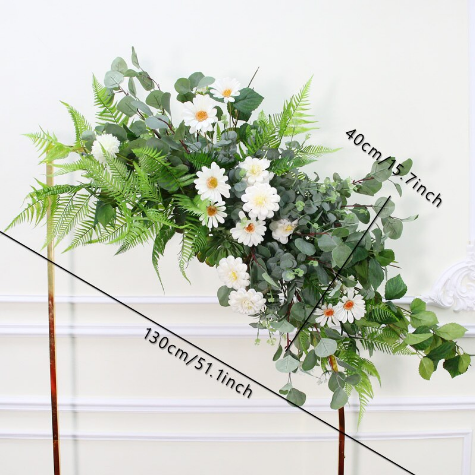What type of atmosphere does the decor create?
Please provide a comprehensive answer to the question based on the webpage screenshot.

According to the caption, the combination of white flowers, lush greenery, and delicate ferns in the floral display creates a bold and dramatic atmosphere, making it ideal for weddings.